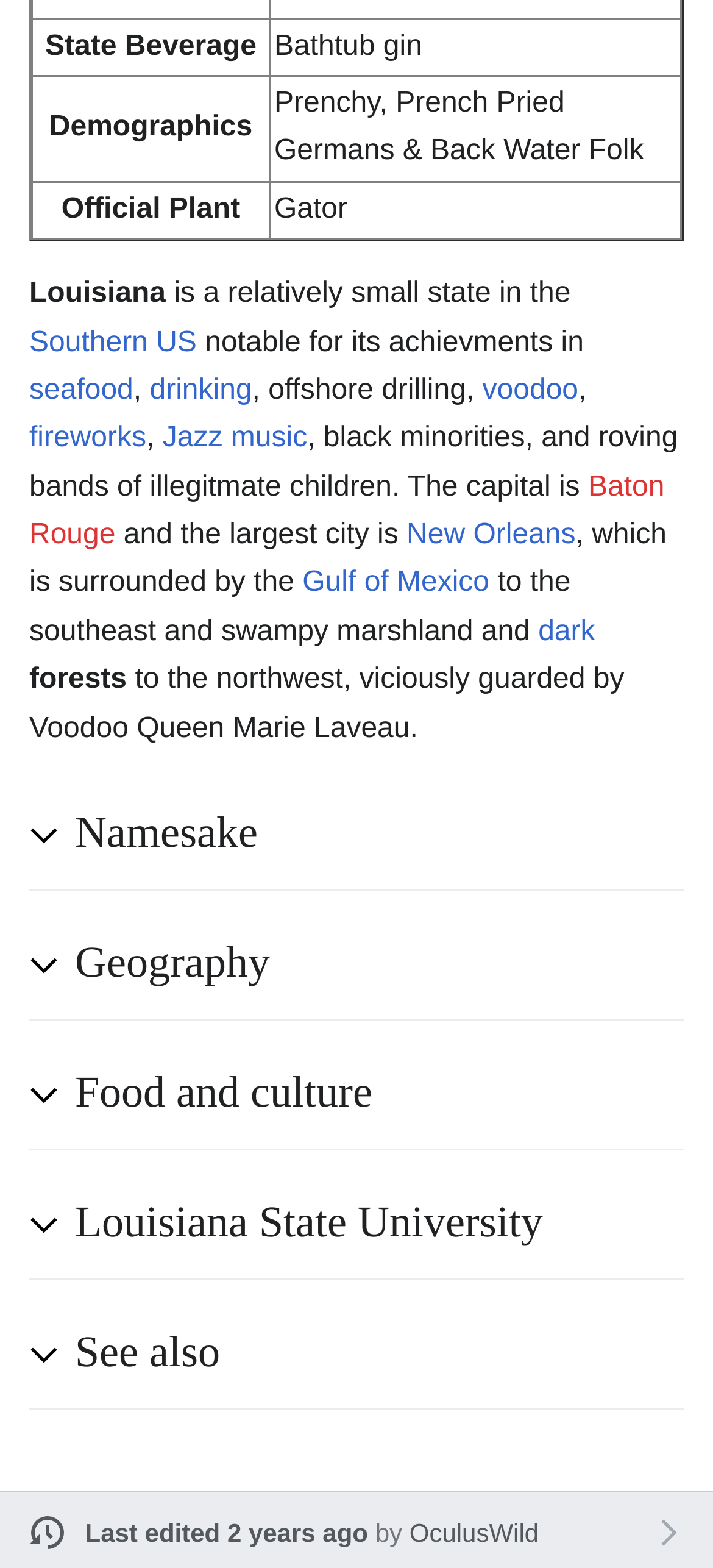Please indicate the bounding box coordinates for the clickable area to complete the following task: "Click the 'Food and culture' button". The coordinates should be specified as four float numbers between 0 and 1, i.e., [left, top, right, bottom].

[0.105, 0.679, 0.877, 0.719]